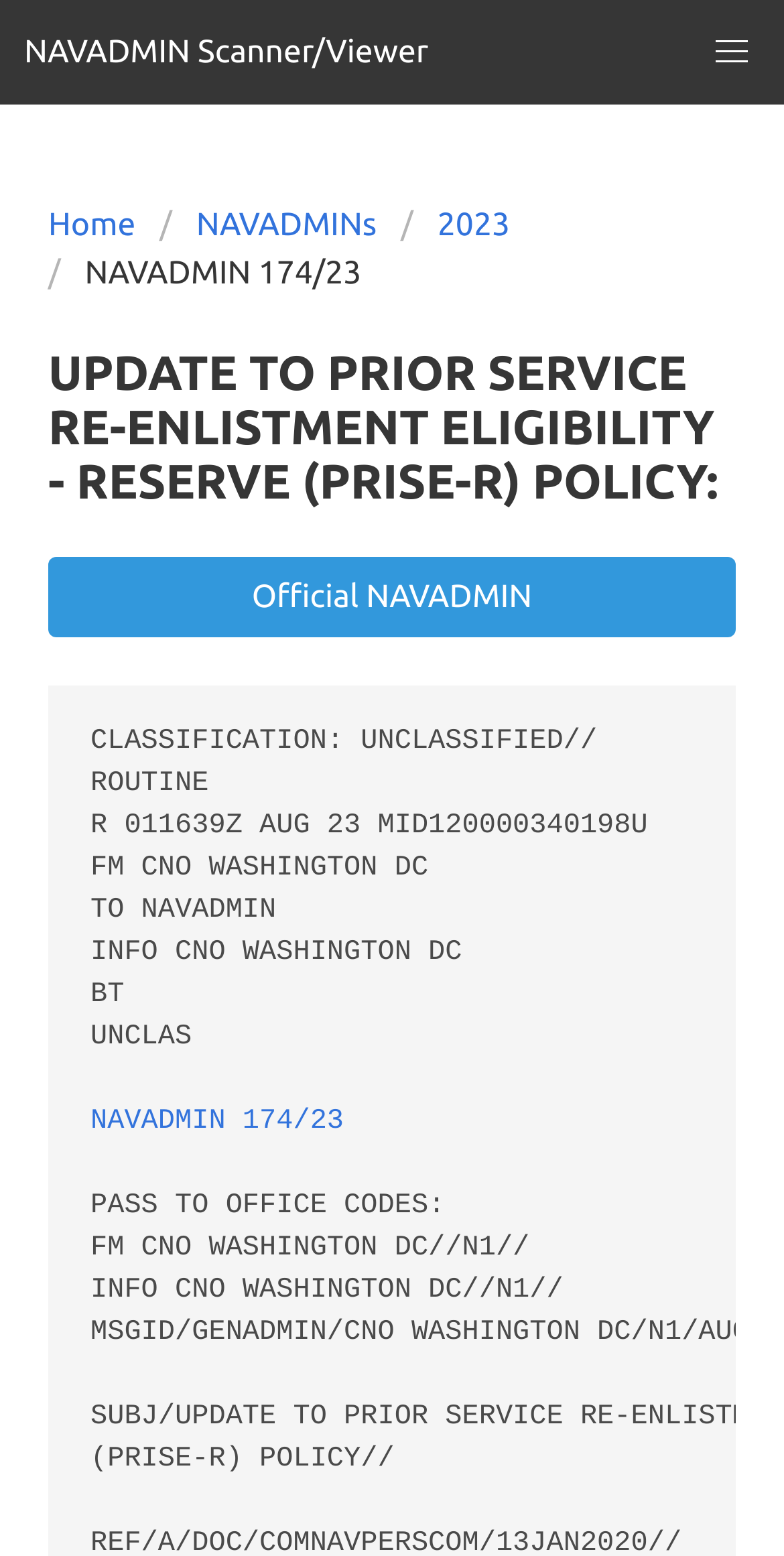Please identify the bounding box coordinates of the element I need to click to follow this instruction: "Click on the NAVADMIN Scanner/Viewer navigation".

[0.031, 0.022, 0.546, 0.045]